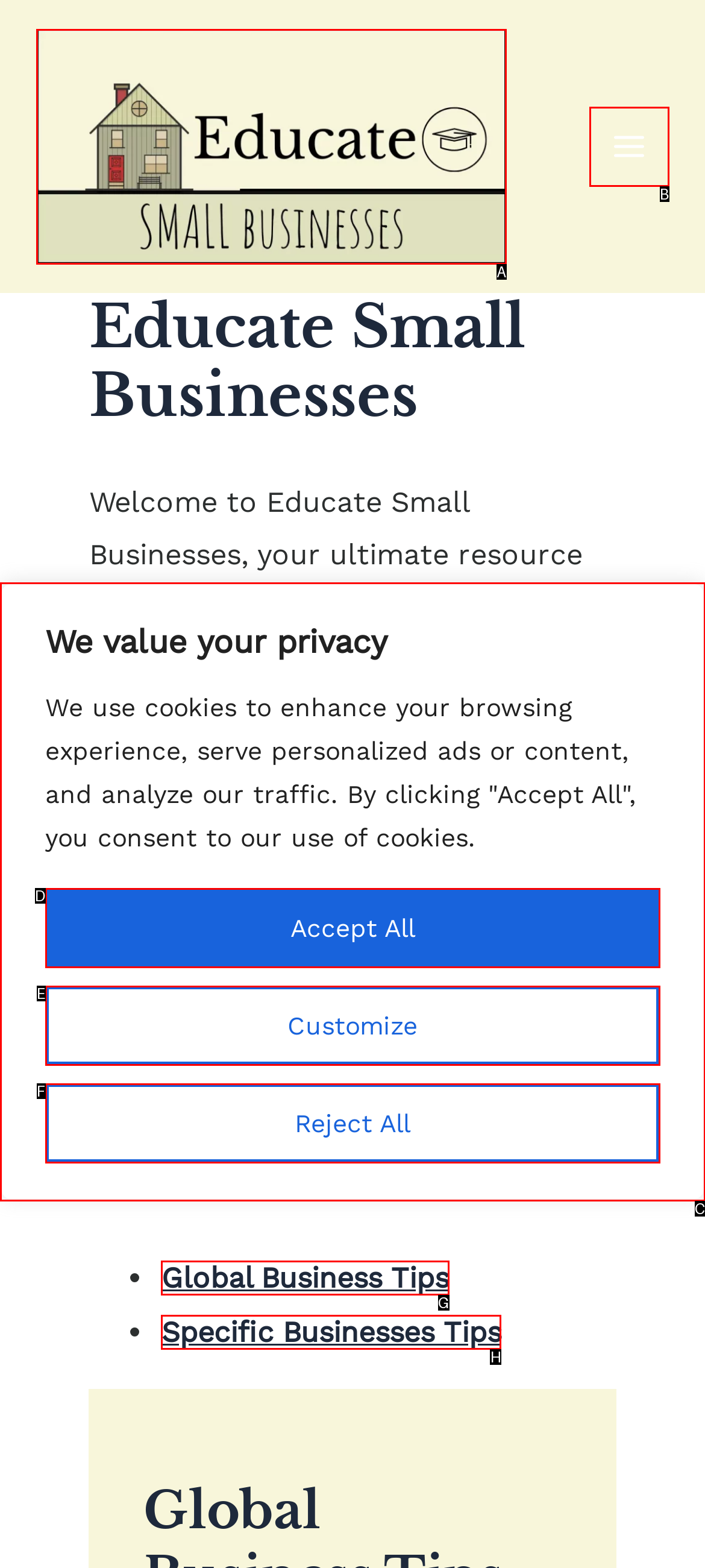For the task: go to Global Business Tips, identify the HTML element to click.
Provide the letter corresponding to the right choice from the given options.

G